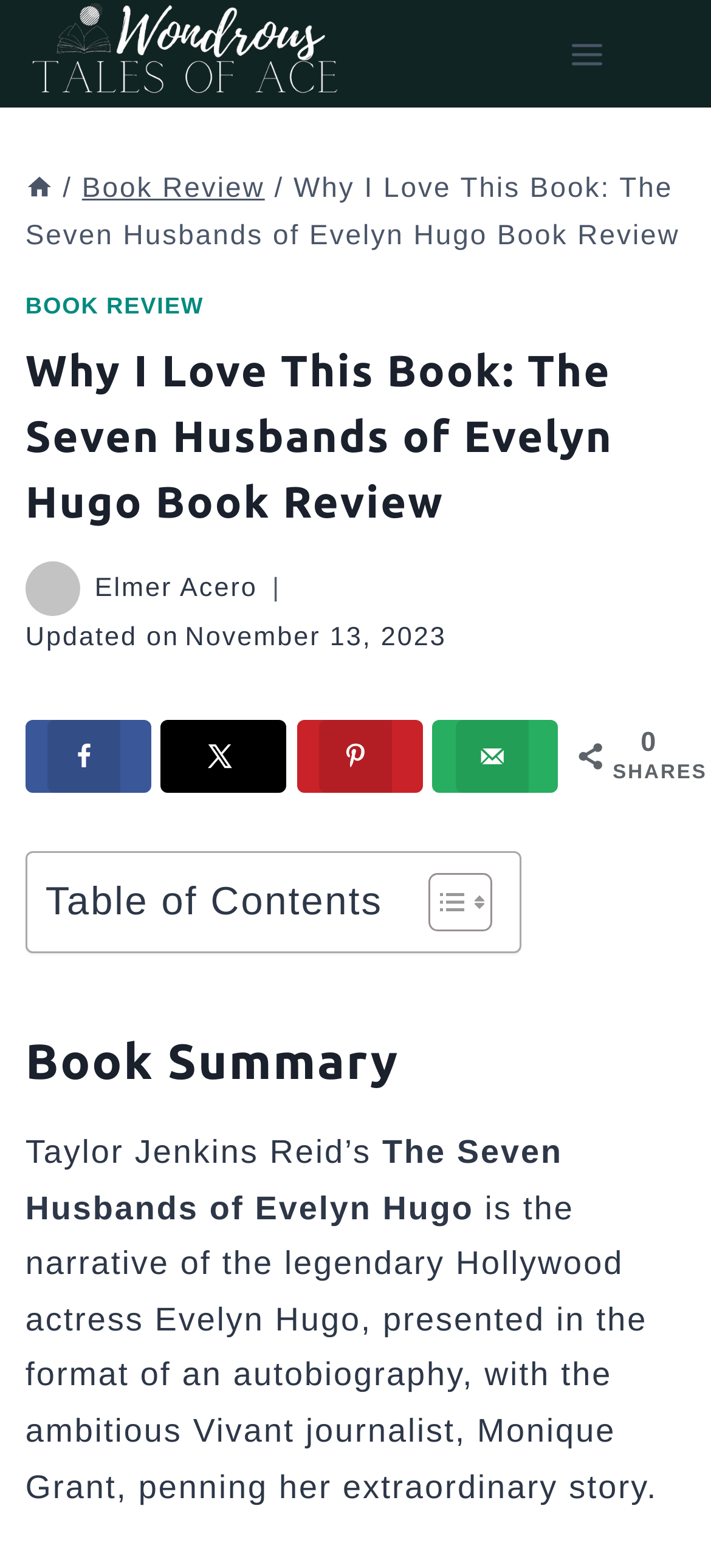Please specify the bounding box coordinates of the element that should be clicked to execute the given instruction: 'Share on Facebook'. Ensure the coordinates are four float numbers between 0 and 1, expressed as [left, top, right, bottom].

[0.036, 0.459, 0.212, 0.506]